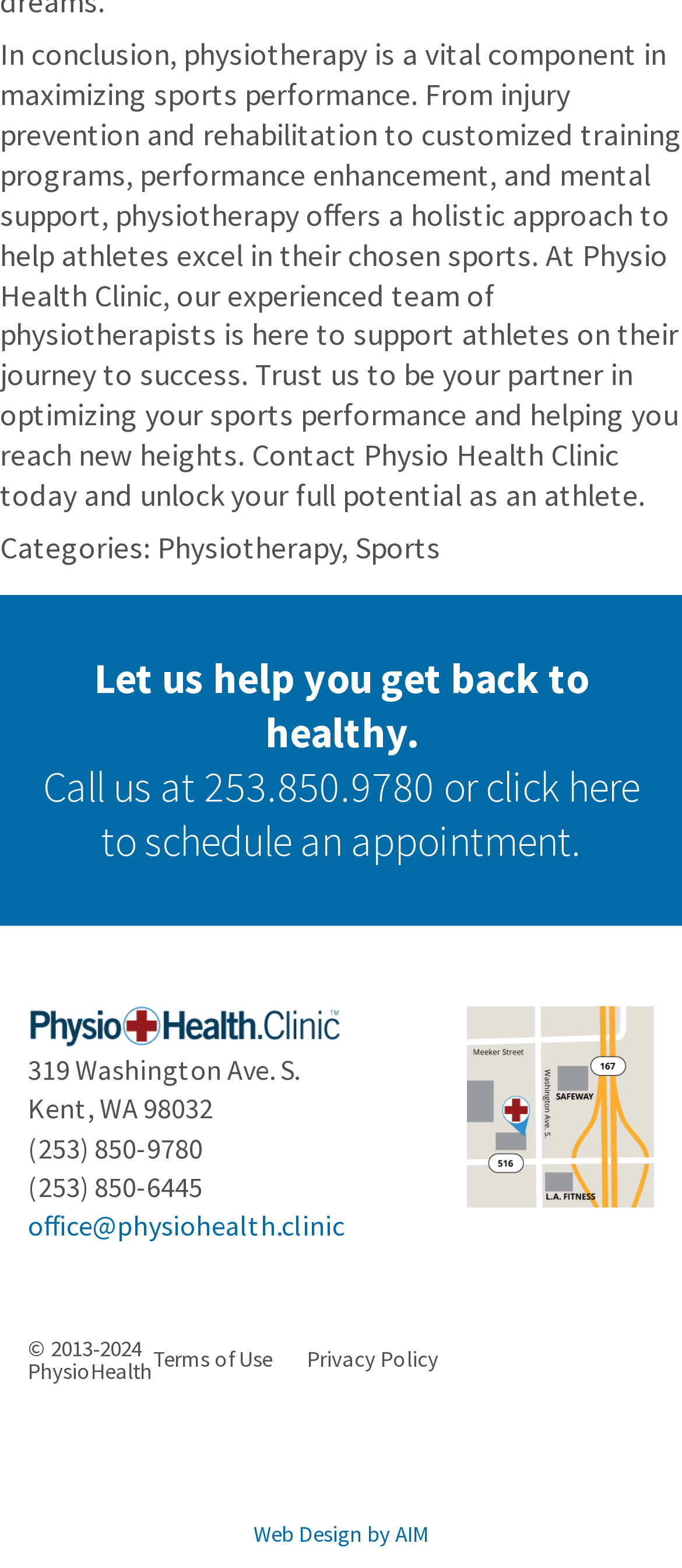Carefully examine the image and provide an in-depth answer to the question: How many links are there in the categories section?

I found the links by looking at the text that says 'Categories:' and then counting the number of links that follow, which are 'Physiotherapy' and 'Sports'.